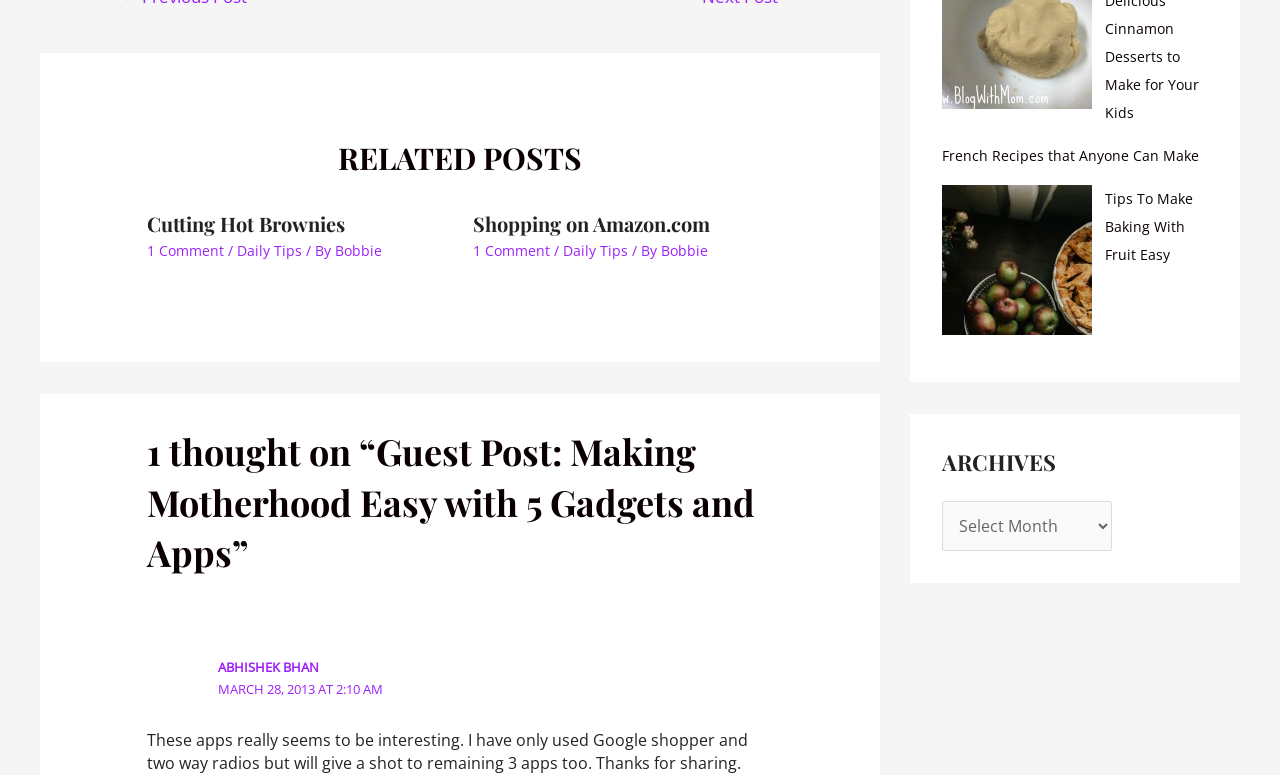Please examine the image and provide a detailed answer to the question: Who wrote the guest post about motherhood?

The guest post about motherhood is titled 'Guest Post: Making Motherhood Easy with 5 Gadgets and Apps', but the author's name is not specified. However, there is a comment from 'ABHISHEK BHAN' on this post.